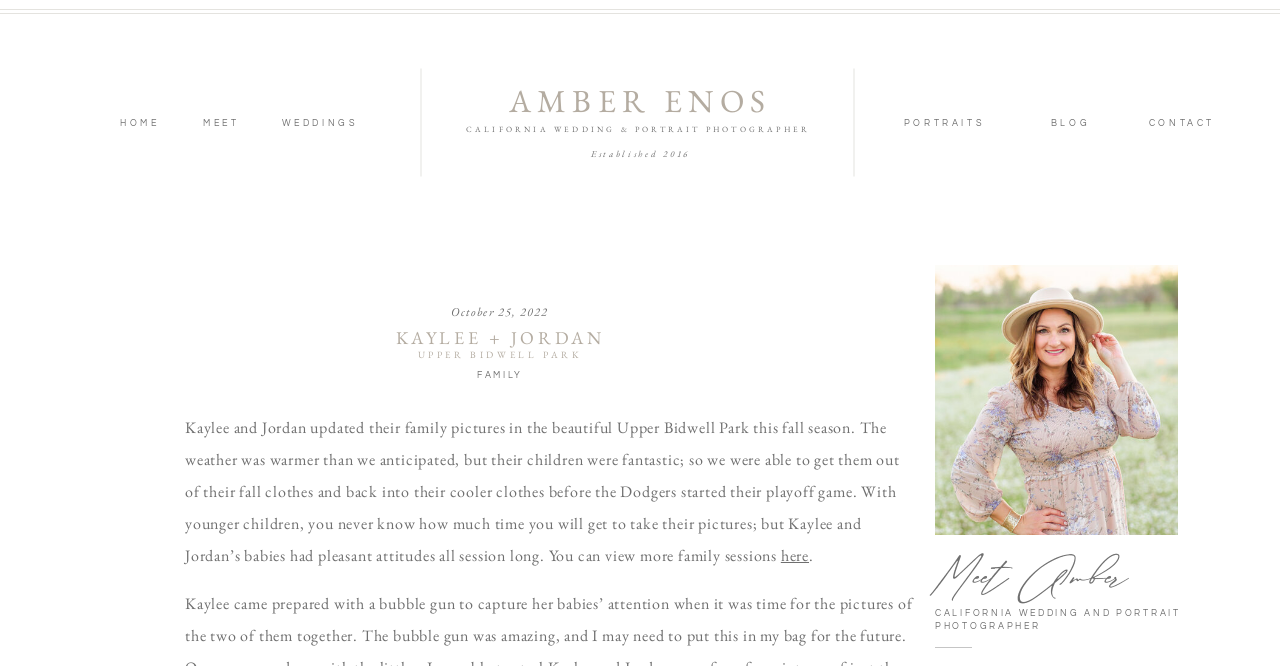Please identify the bounding box coordinates of the region to click in order to complete the task: "Select academic year". The coordinates must be four float numbers between 0 and 1, specified as [left, top, right, bottom].

None